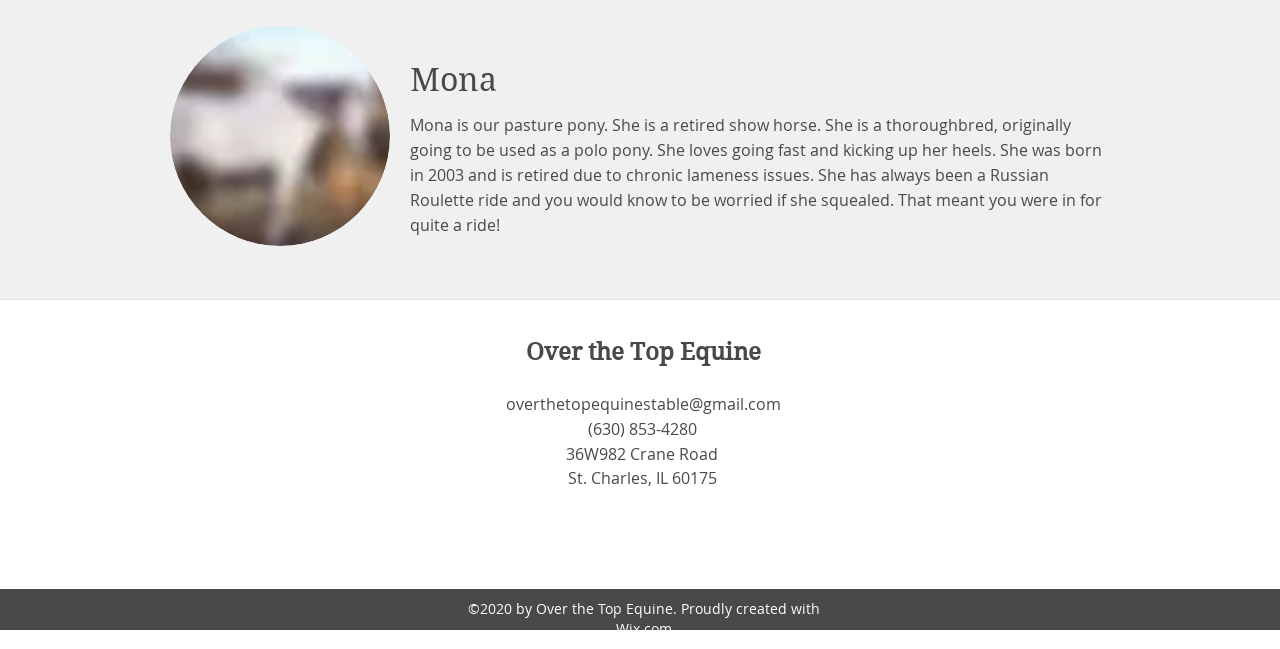What is the email address of Over the Top Equine?
Based on the image content, provide your answer in one word or a short phrase.

overthetopequinestable@gmail.com